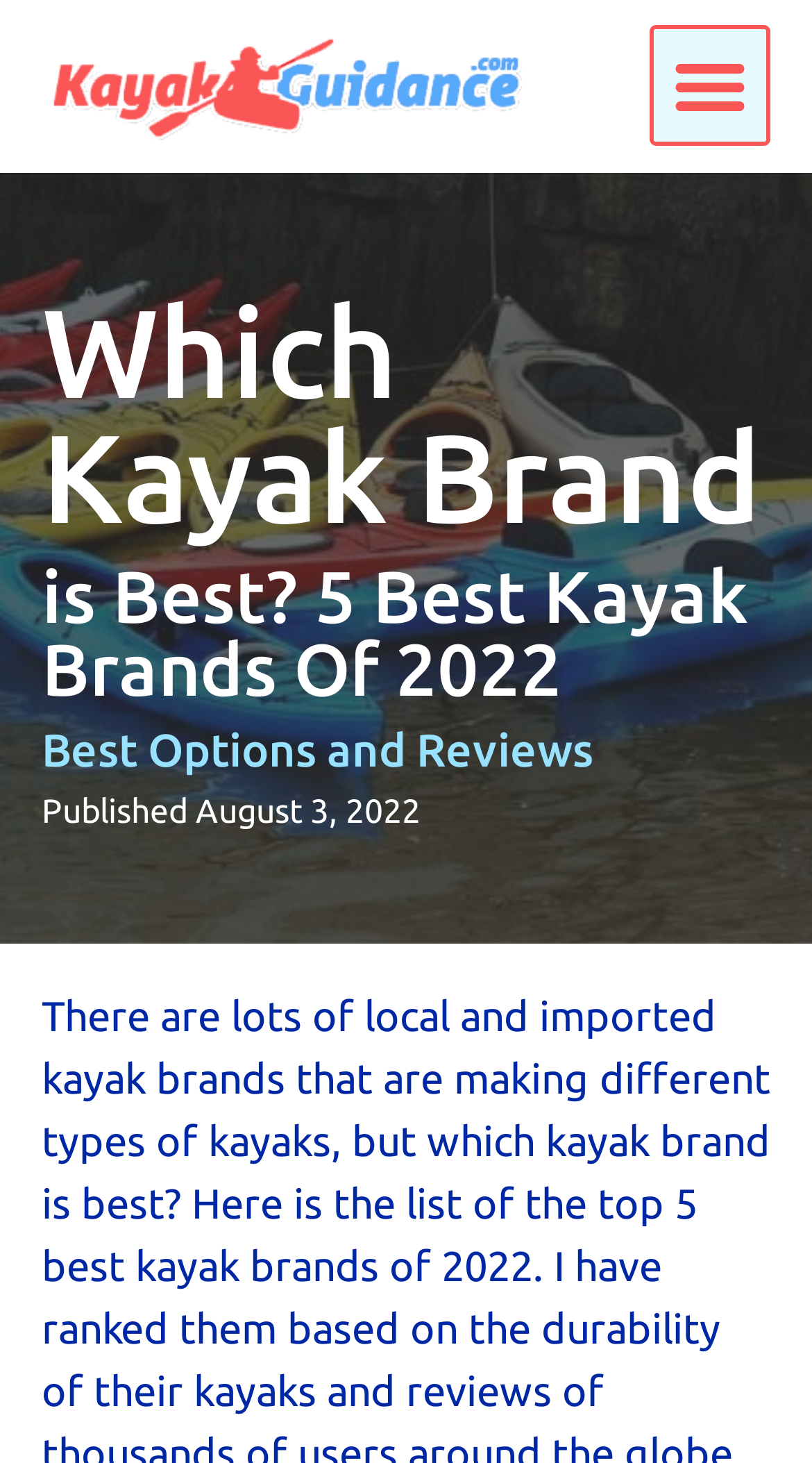Determine the bounding box for the HTML element described here: "alt="Kayak Guidance logo"". The coordinates should be given as [left, top, right, bottom] with each number being a float between 0 and 1.

[0.051, 0.0, 0.65, 0.118]